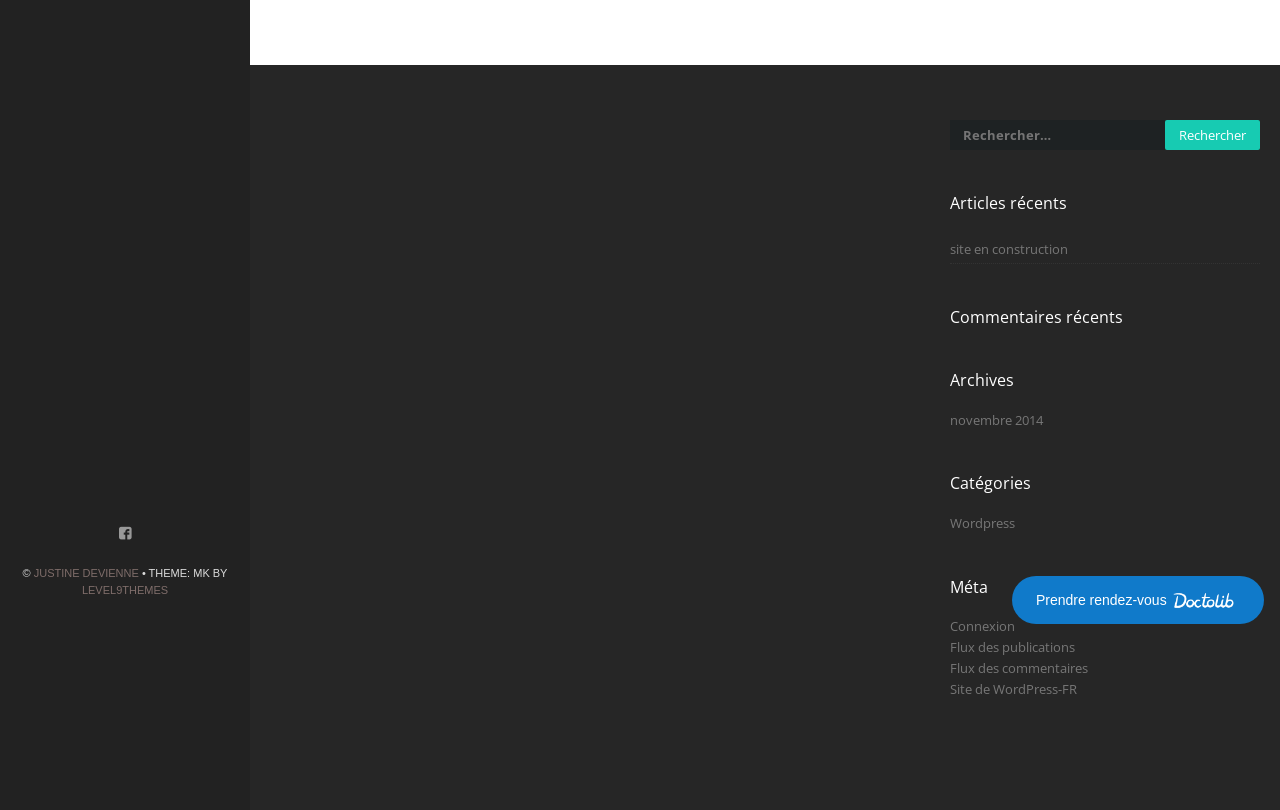Using the provided element description: "site en construction", identify the bounding box coordinates. The coordinates should be four floats between 0 and 1 in the order [left, top, right, bottom].

[0.742, 0.296, 0.834, 0.318]